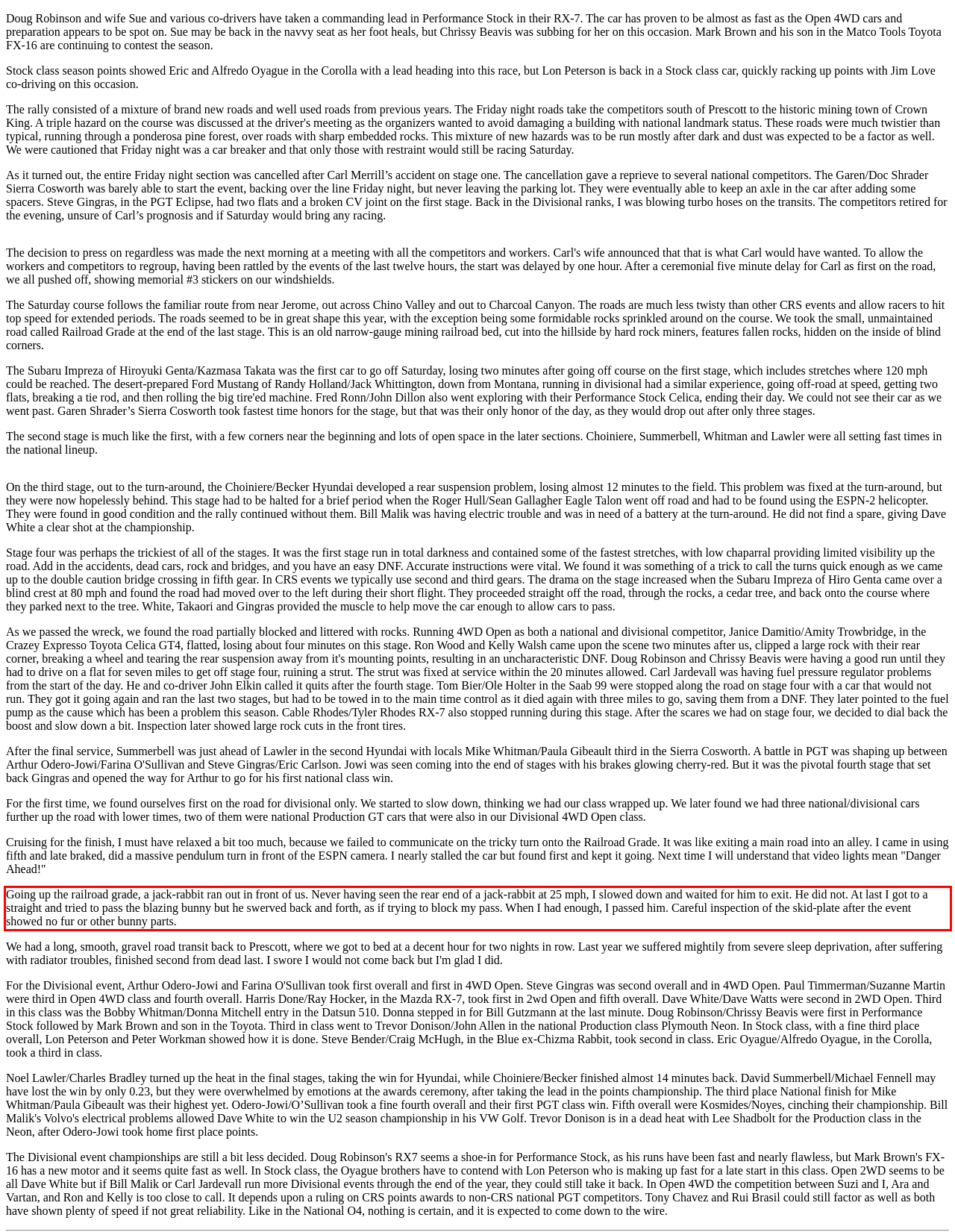From the screenshot of the webpage, locate the red bounding box and extract the text contained within that area.

Going up the railroad grade, a jack-rabbit ran out in front of us. Never having seen the rear end of a jack-rabbit at 25 mph, I slowed down and waited for him to exit. He did not. At last I got to a straight and tried to pass the blazing bunny but he swerved back and forth, as if trying to block my pass. When I had enough, I passed him. Careful inspection of the skid-plate after the event showed no fur or other bunny parts.